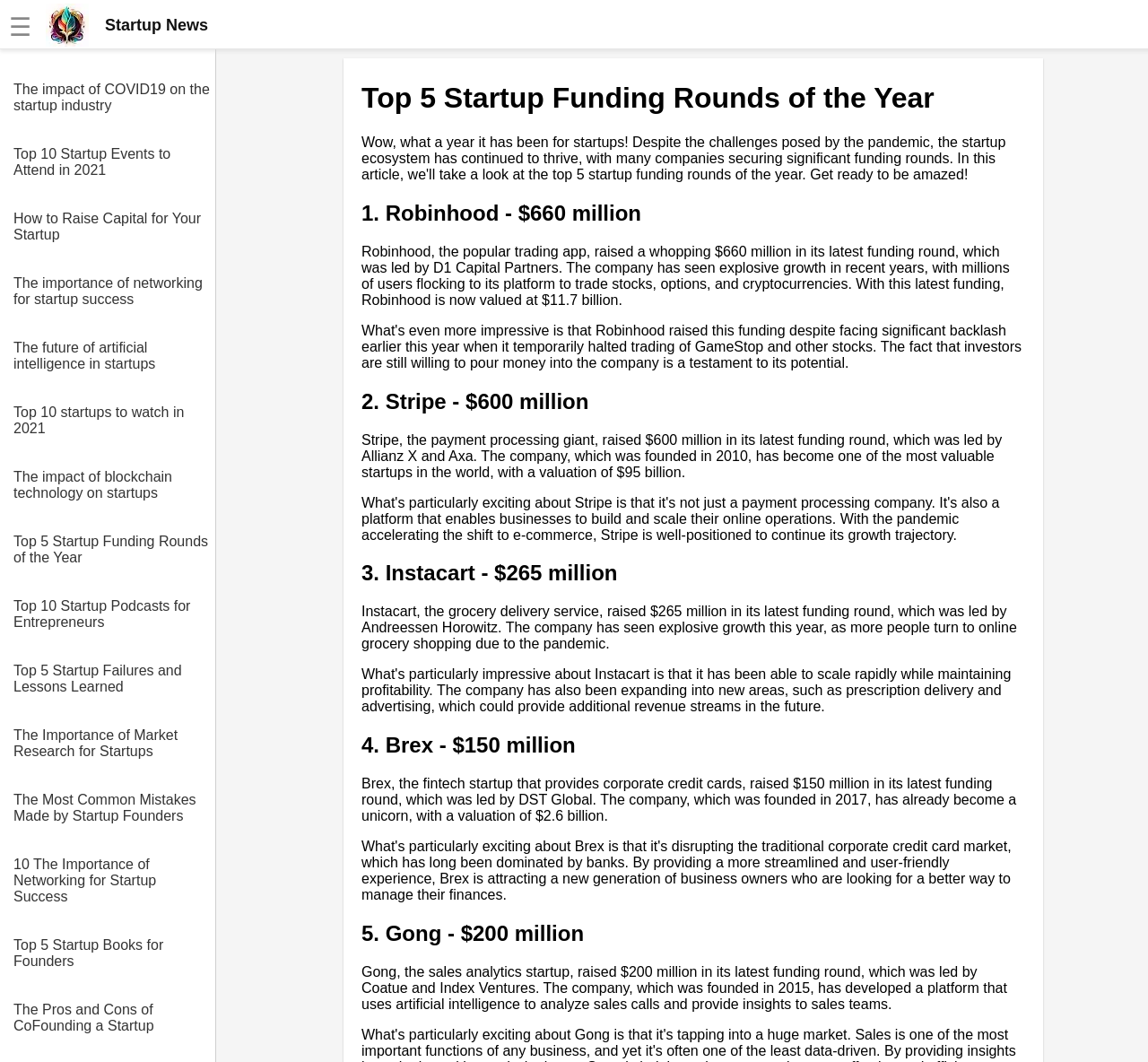Locate the bounding box coordinates of the area to click to fulfill this instruction: "Click the logo link". The bounding box should be presented as four float numbers between 0 and 1, in the order [left, top, right, bottom].

[0.04, 0.003, 0.181, 0.043]